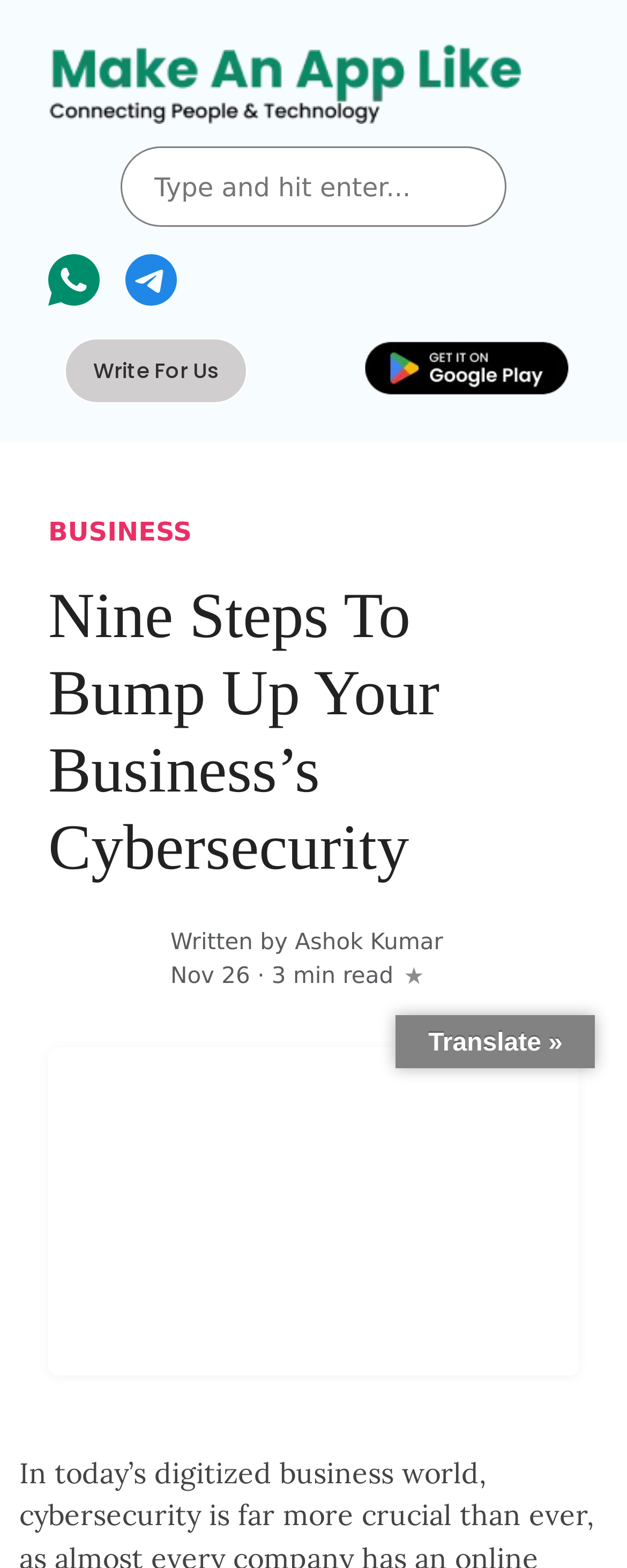Kindly determine the bounding box coordinates for the area that needs to be clicked to execute this instruction: "Write for us".

[0.103, 0.215, 0.395, 0.258]